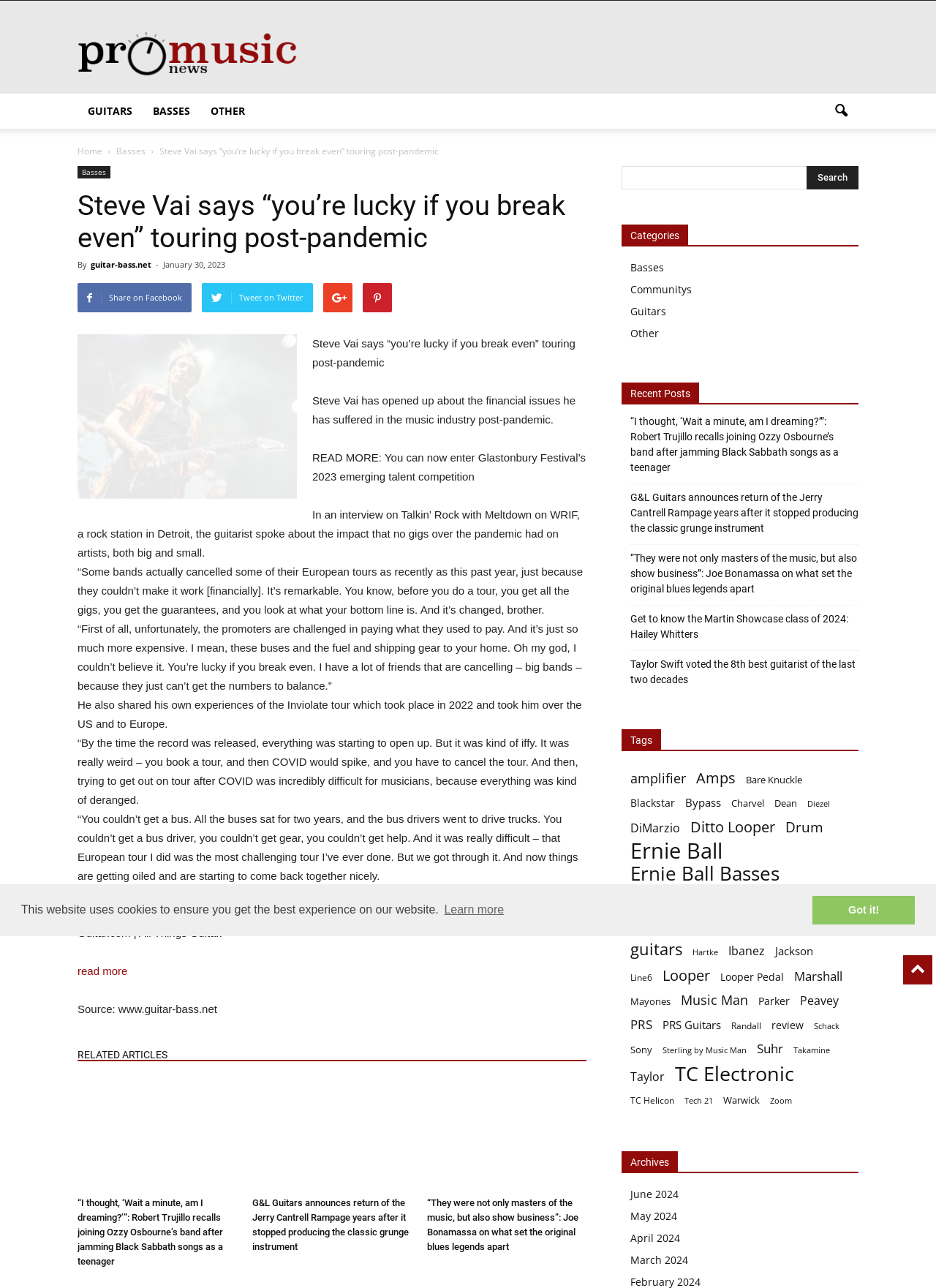Kindly respond to the following question with a single word or a brief phrase: 
What is the website of the source of the article?

www.guitar-bass.net